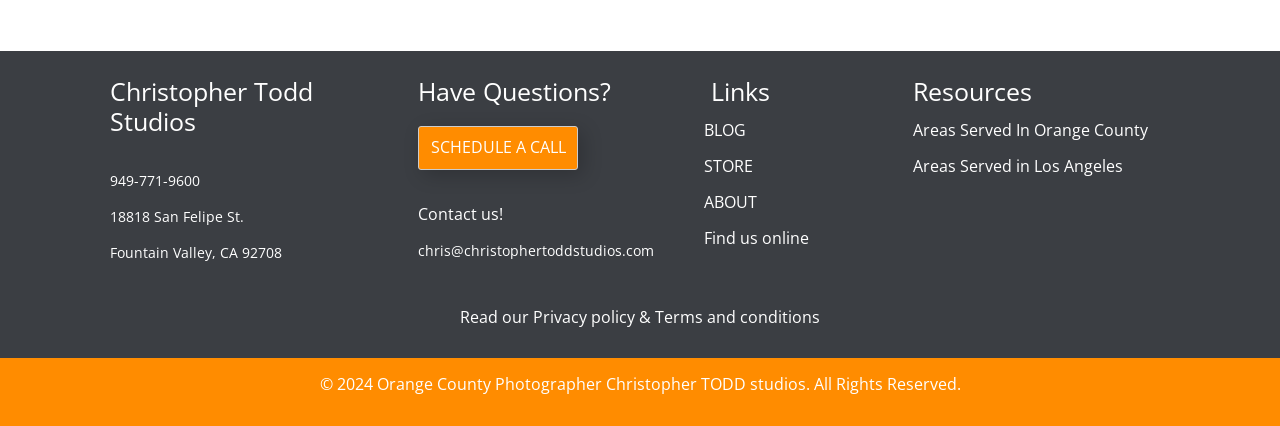What is the link to the blog of Christopher Todd Studios?
Please give a detailed answer to the question using the information shown in the image.

I found the link to the blog by looking at the link element with the OCR text 'BLOG' located at [0.55, 0.279, 0.583, 0.33].